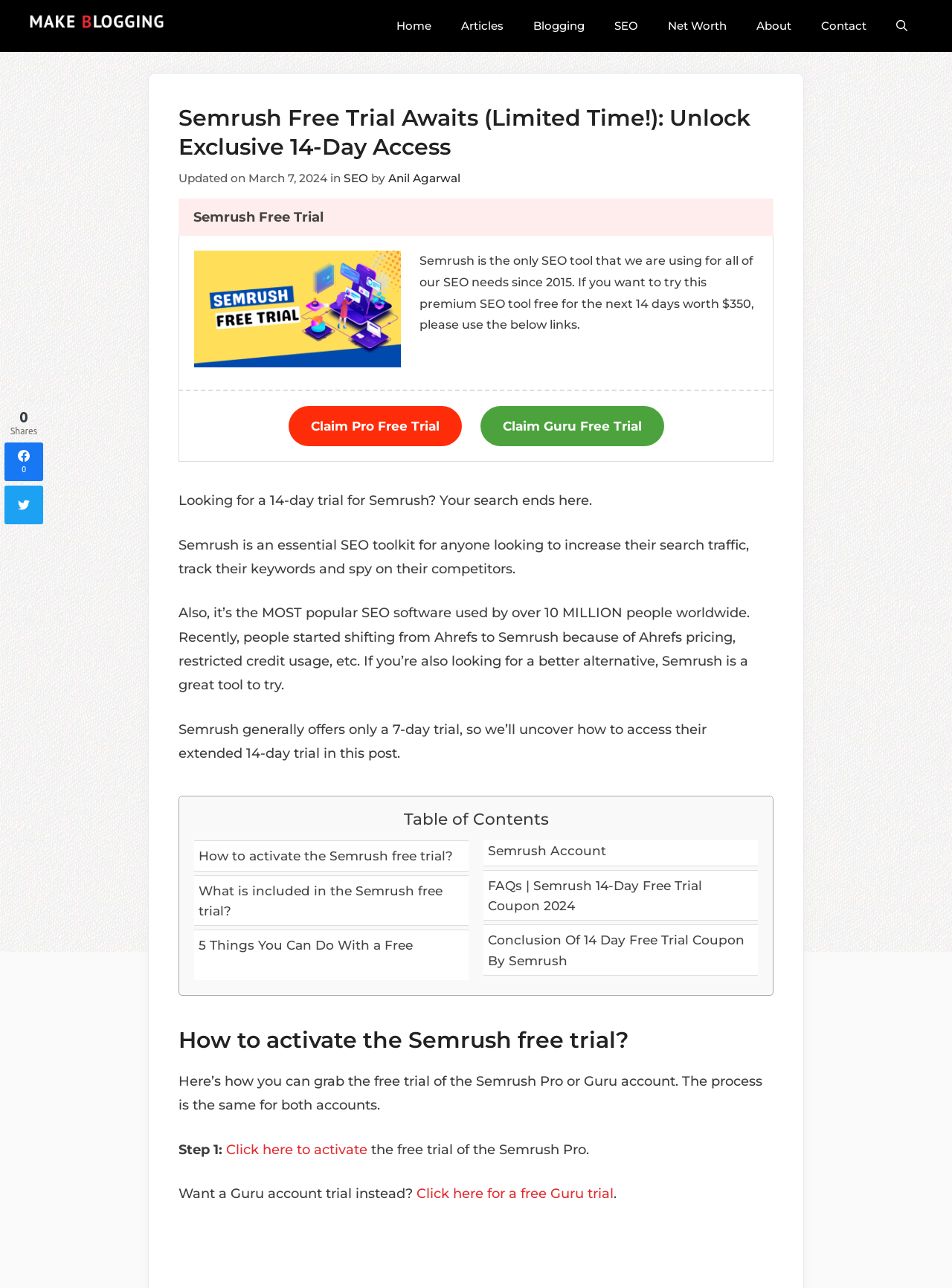Indicate the bounding box coordinates of the element that must be clicked to execute the instruction: "read the post from September 24, 2008". The coordinates should be given as four float numbers between 0 and 1, i.e., [left, top, right, bottom].

None